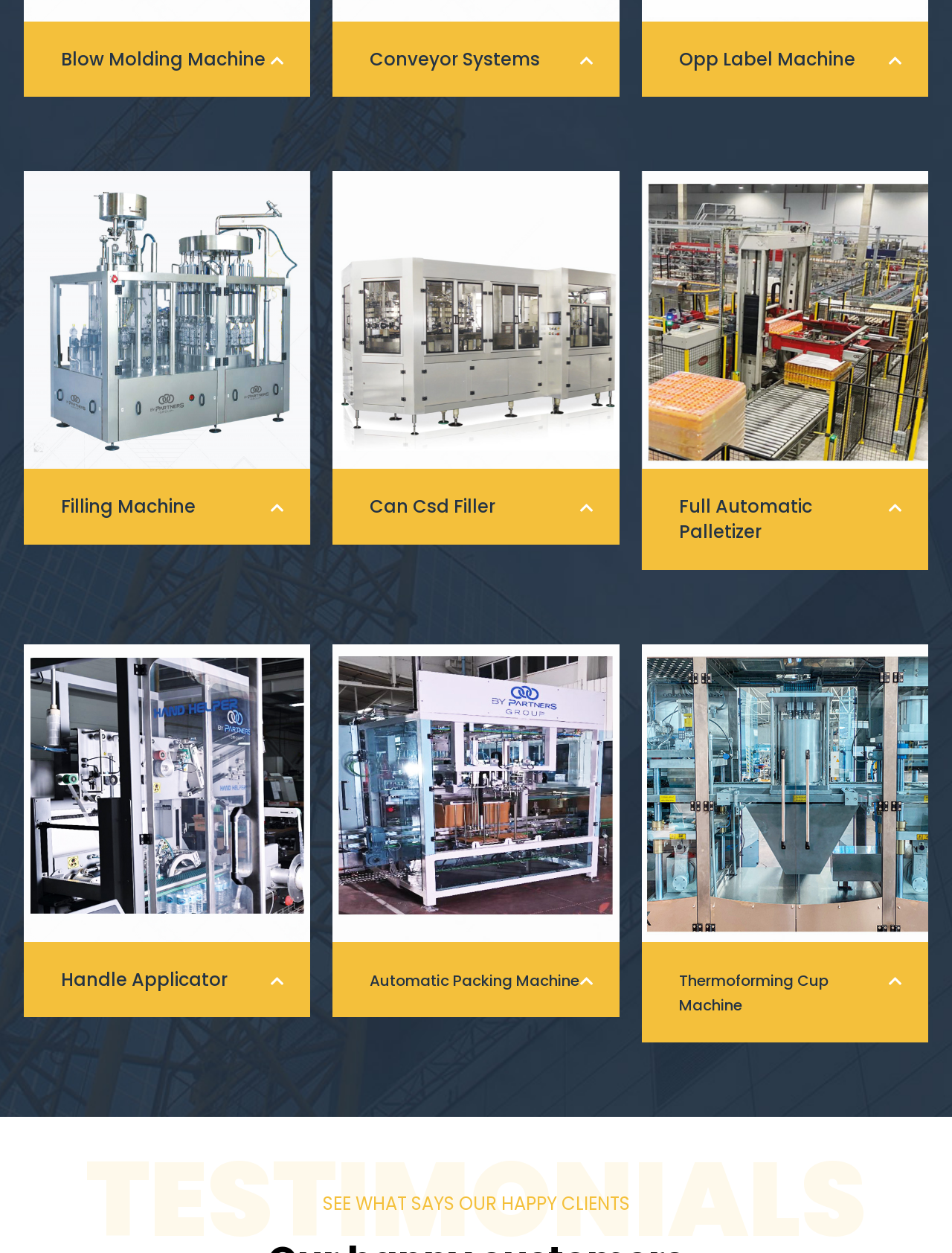What is the last machine listed?
Please provide a comprehensive answer based on the visual information in the image.

The last link on the webpage has a heading 'Thermoforming Cup Machine', which suggests that it is the last machine listed.